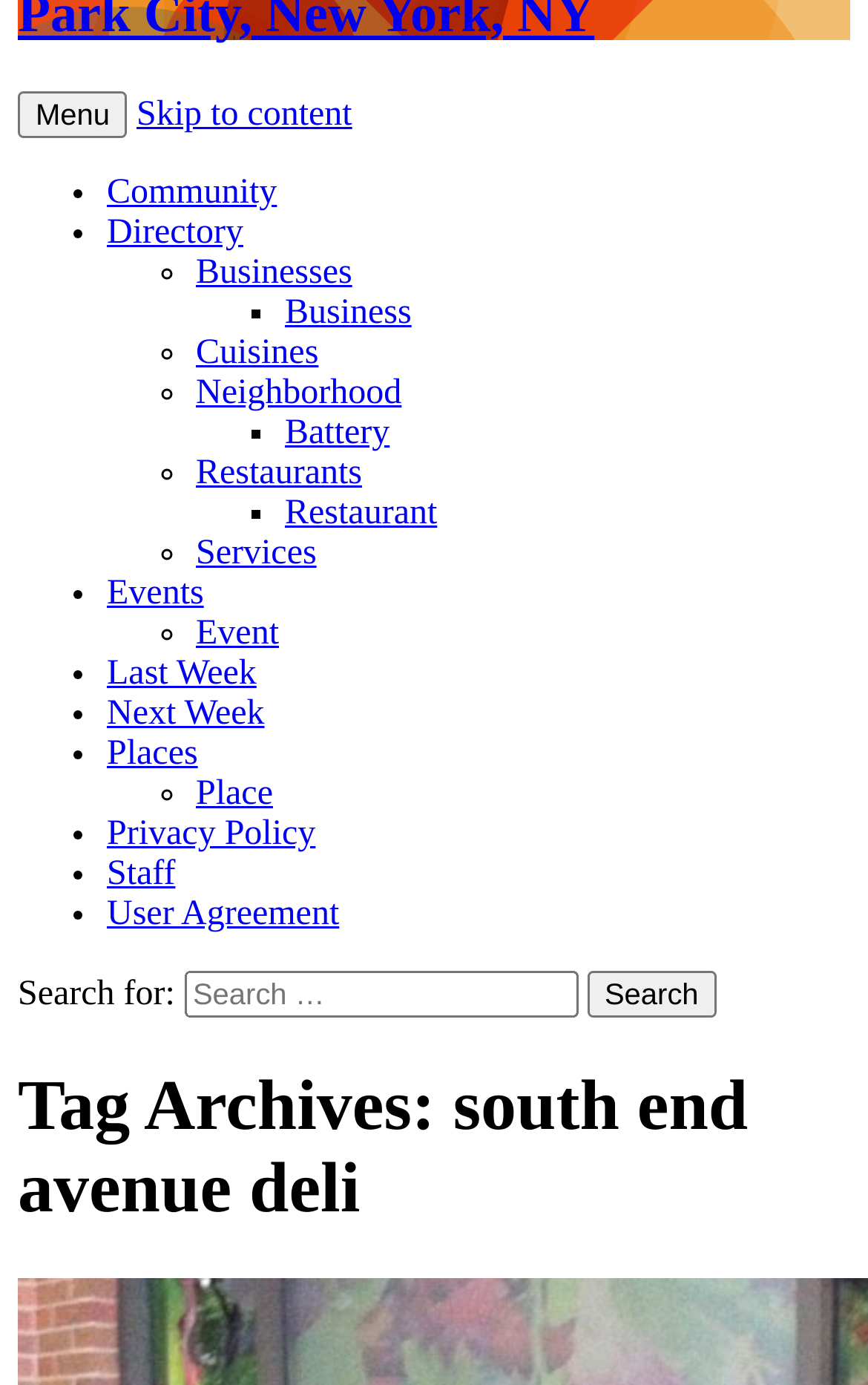Provide a short answer using a single word or phrase for the following question: 
How many links are listed under 'Businesses'?

2